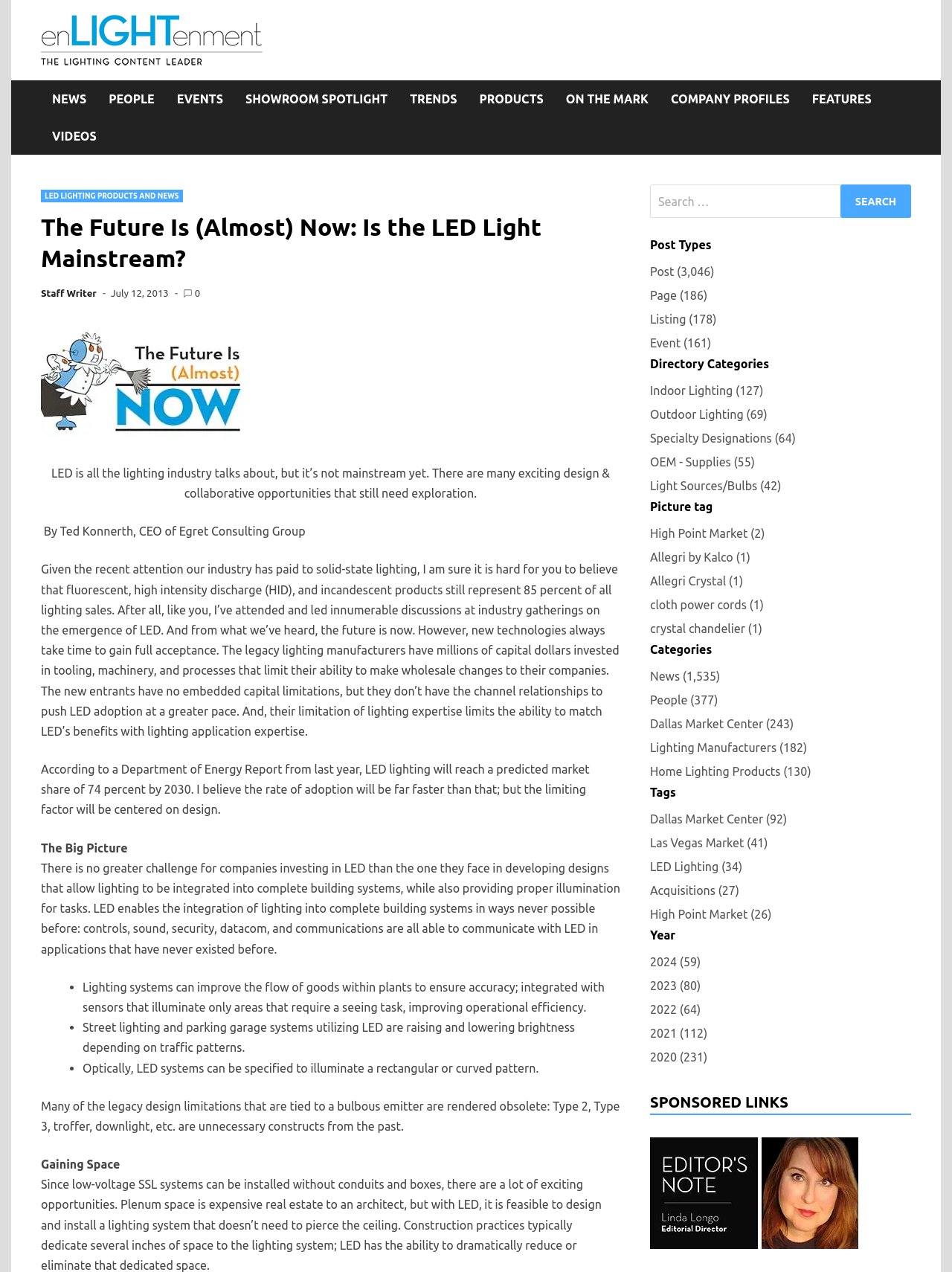Please identify the coordinates of the bounding box for the clickable region that will accomplish this instruction: "Search for something".

[0.683, 0.145, 0.957, 0.171]